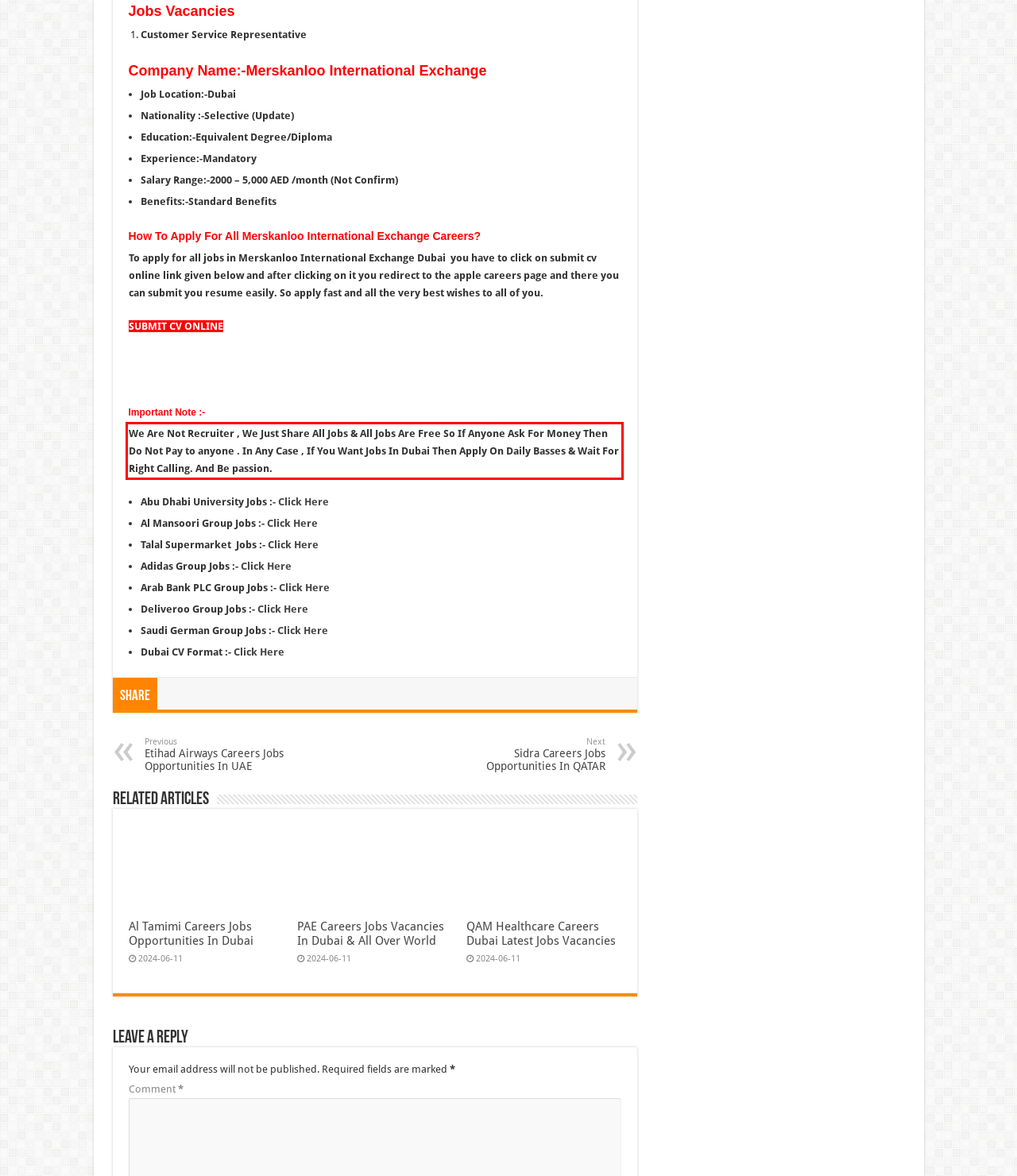Analyze the webpage screenshot and use OCR to recognize the text content in the red bounding box.

We Are Not Recruiter , We Just Share All Jobs & All Jobs Are Free So If Anyone Ask For Money Then Do Not Pay to anyone . In Any Case , If You Want Jobs In Dubai Then Apply On Daily Basses & Wait For Right Calling. And Be passion.